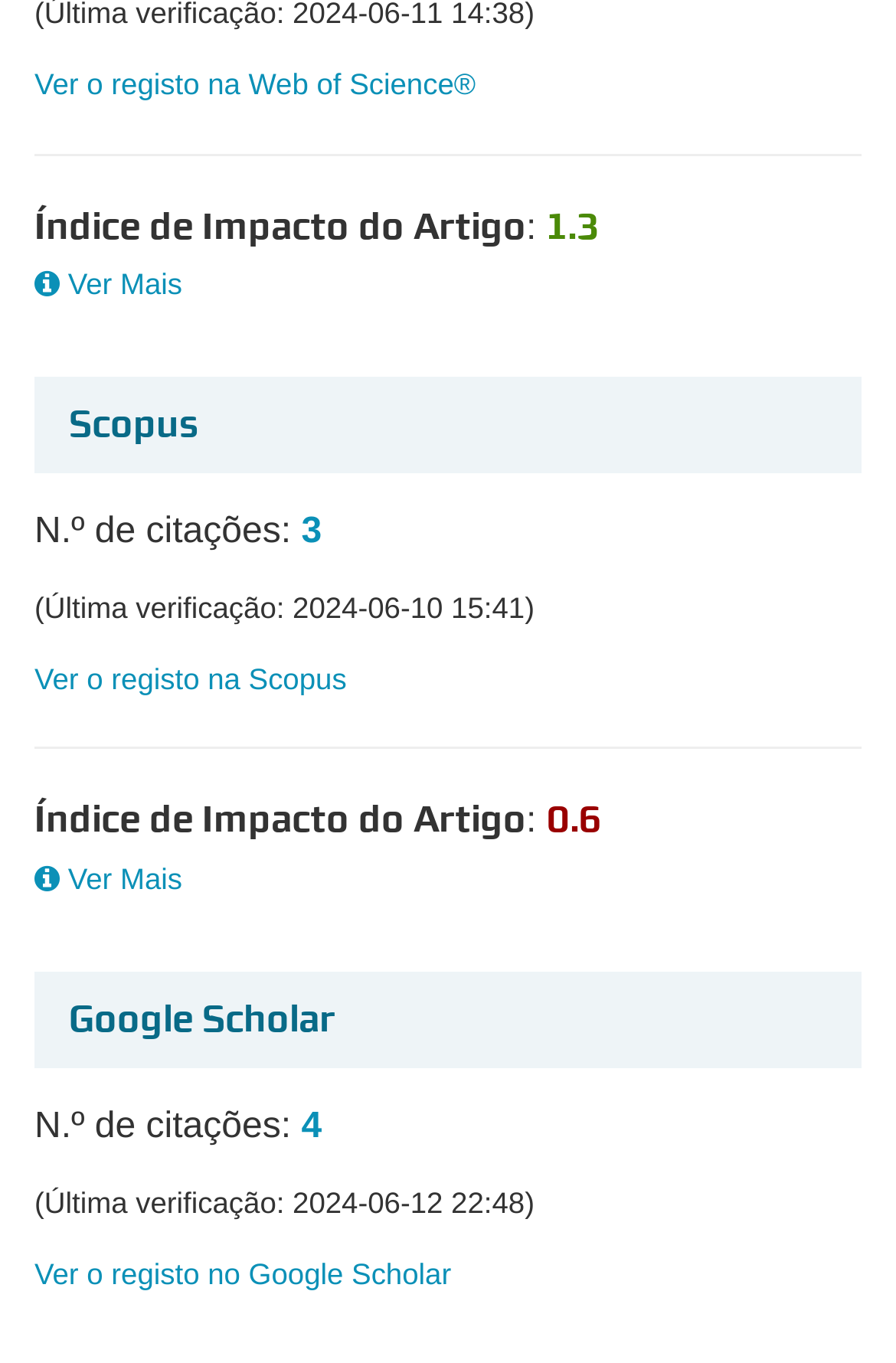Provide the bounding box coordinates of the HTML element this sentence describes: "Ver Mais". The bounding box coordinates consist of four float numbers between 0 and 1, i.e., [left, top, right, bottom].

[0.038, 0.633, 0.203, 0.658]